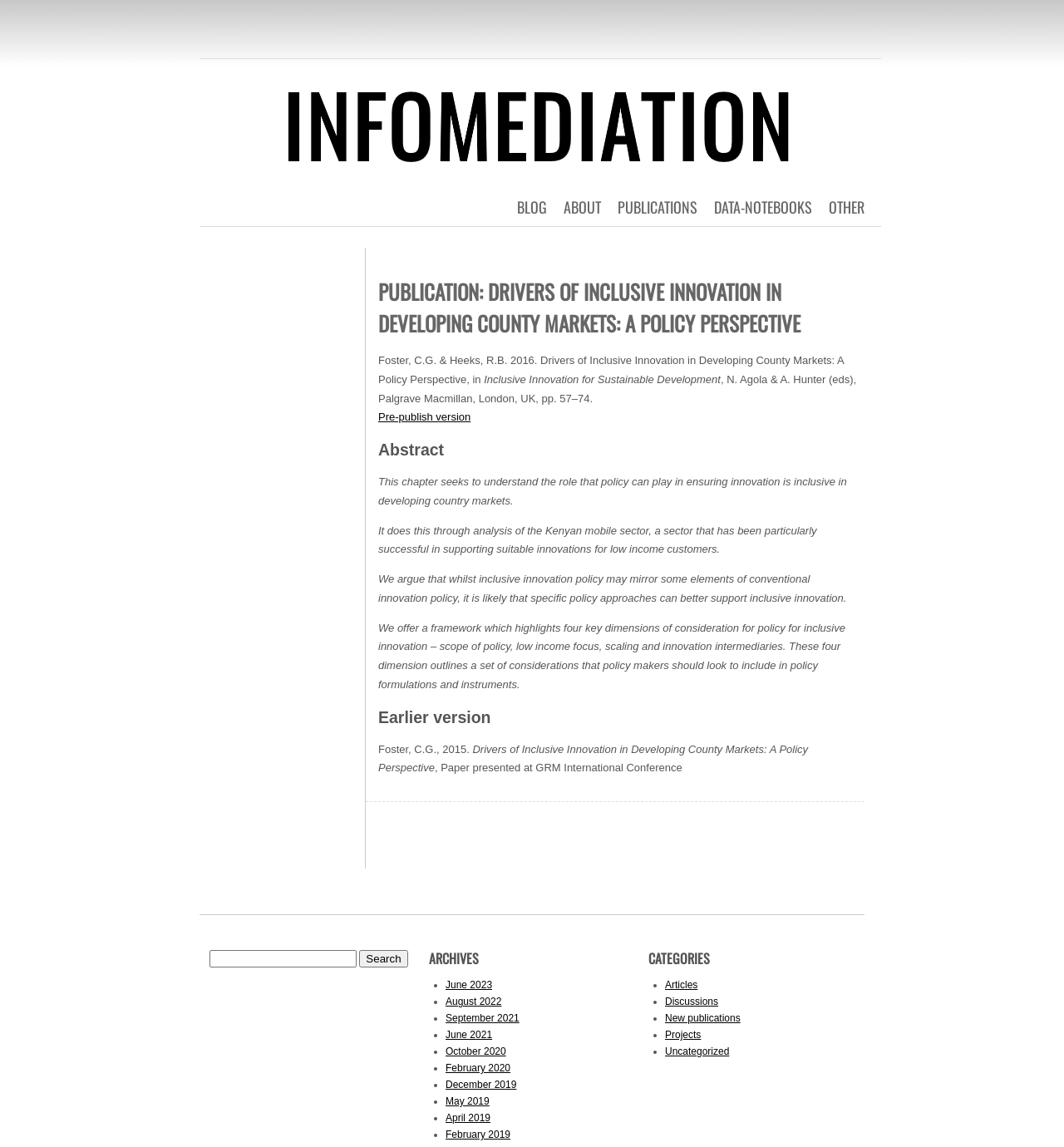Using the element description provided, determine the bounding box coordinates in the format (top-left x, top-left y, bottom-right x, bottom-right y). Ensure that all values are floating point numbers between 0 and 1. Element description: Articles

[0.625, 0.854, 0.656, 0.864]